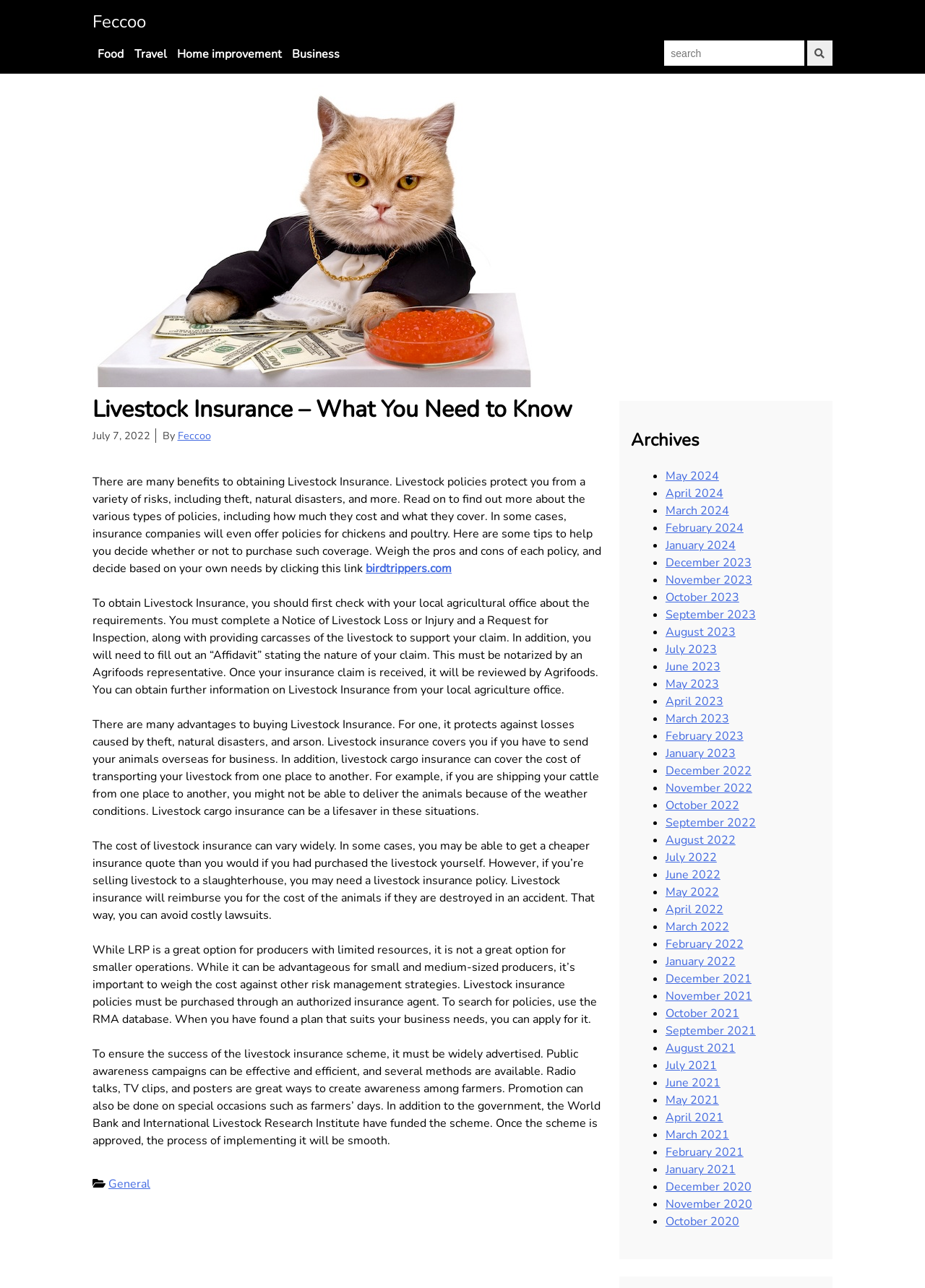Find the bounding box coordinates of the element you need to click on to perform this action: 'Search for something'. The coordinates should be represented by four float values between 0 and 1, in the format [left, top, right, bottom].

[0.718, 0.031, 0.869, 0.051]